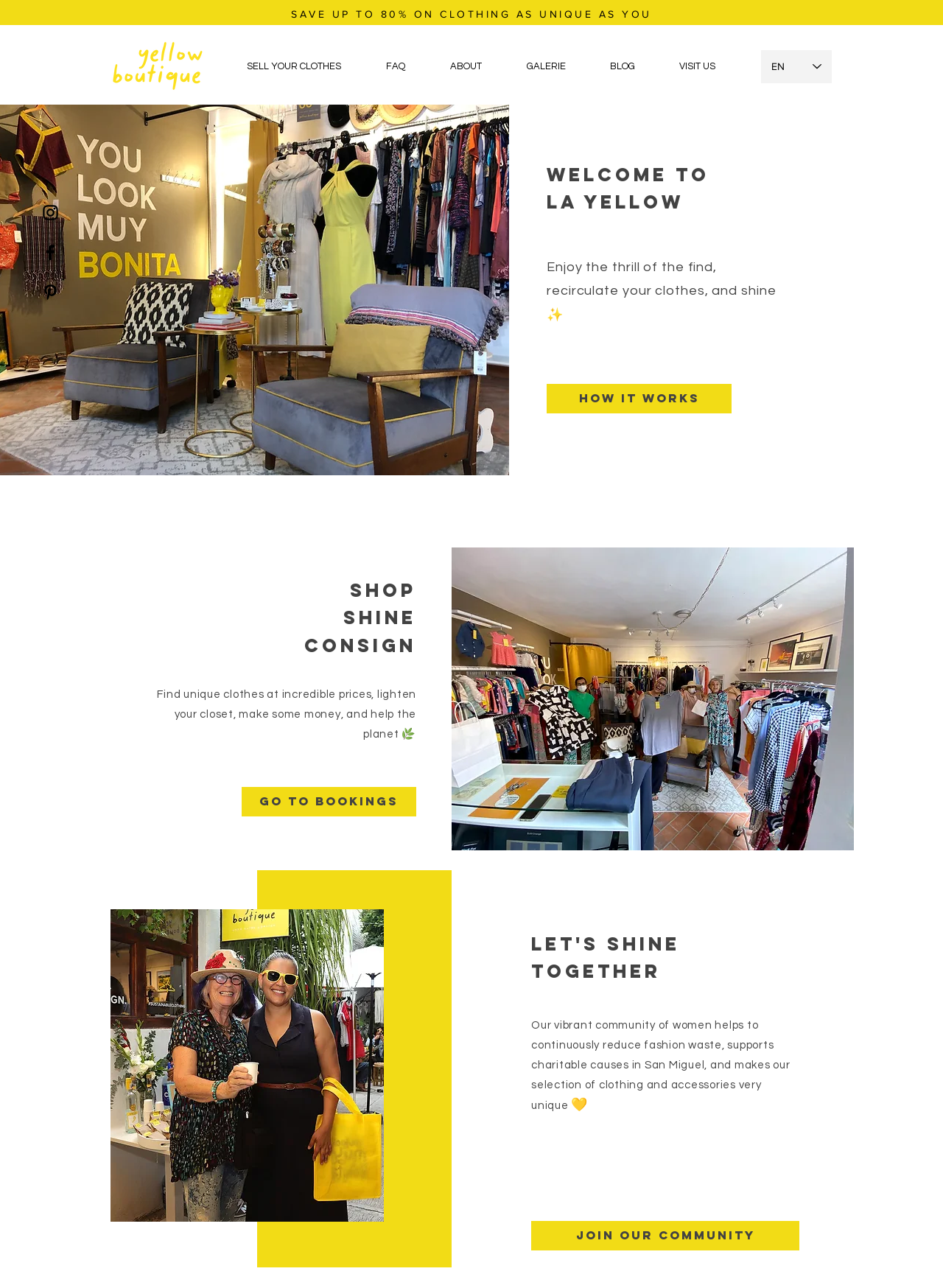Please locate the bounding box coordinates of the element that needs to be clicked to achieve the following instruction: "Visit the FAQ page". The coordinates should be four float numbers between 0 and 1, i.e., [left, top, right, bottom].

[0.385, 0.037, 0.453, 0.066]